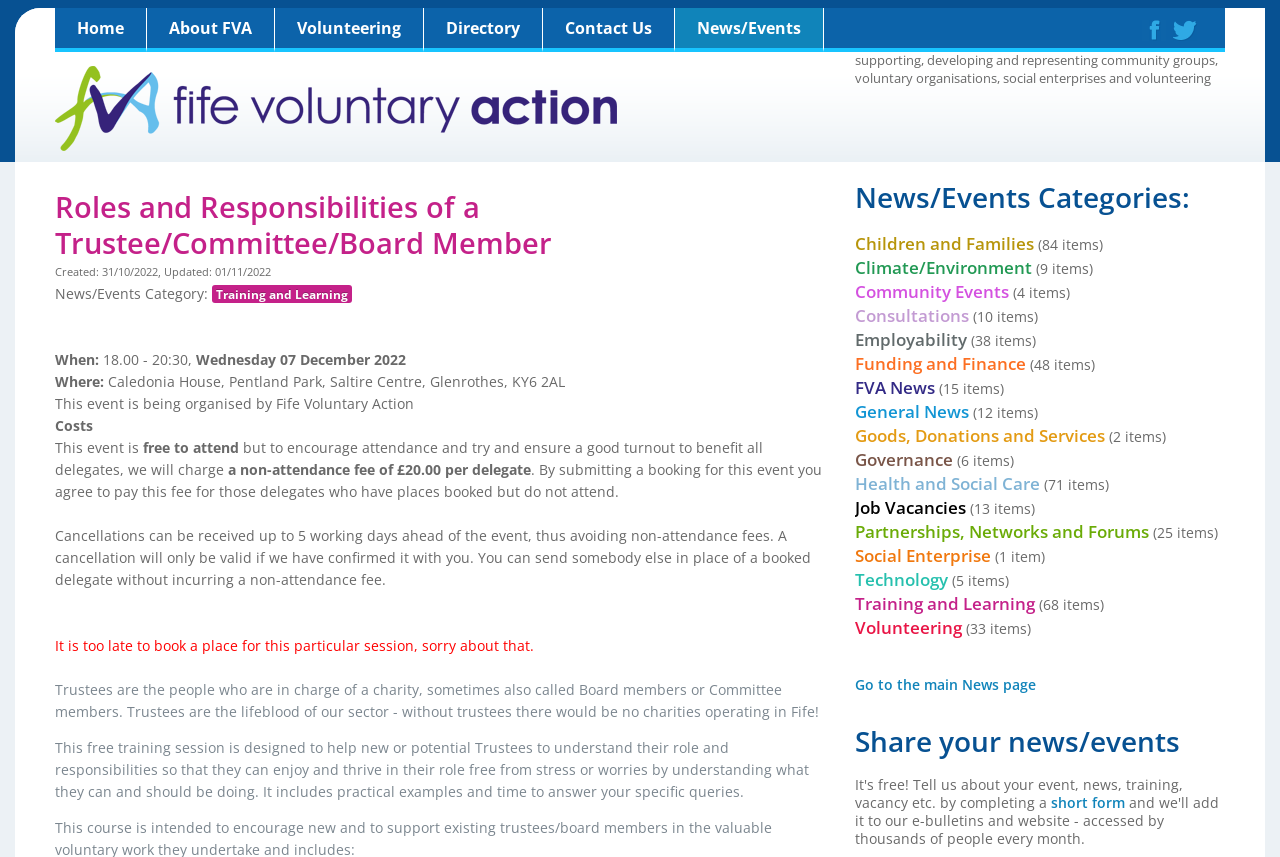Please mark the bounding box coordinates of the area that should be clicked to carry out the instruction: "Go to the main News page".

[0.668, 0.788, 0.809, 0.81]